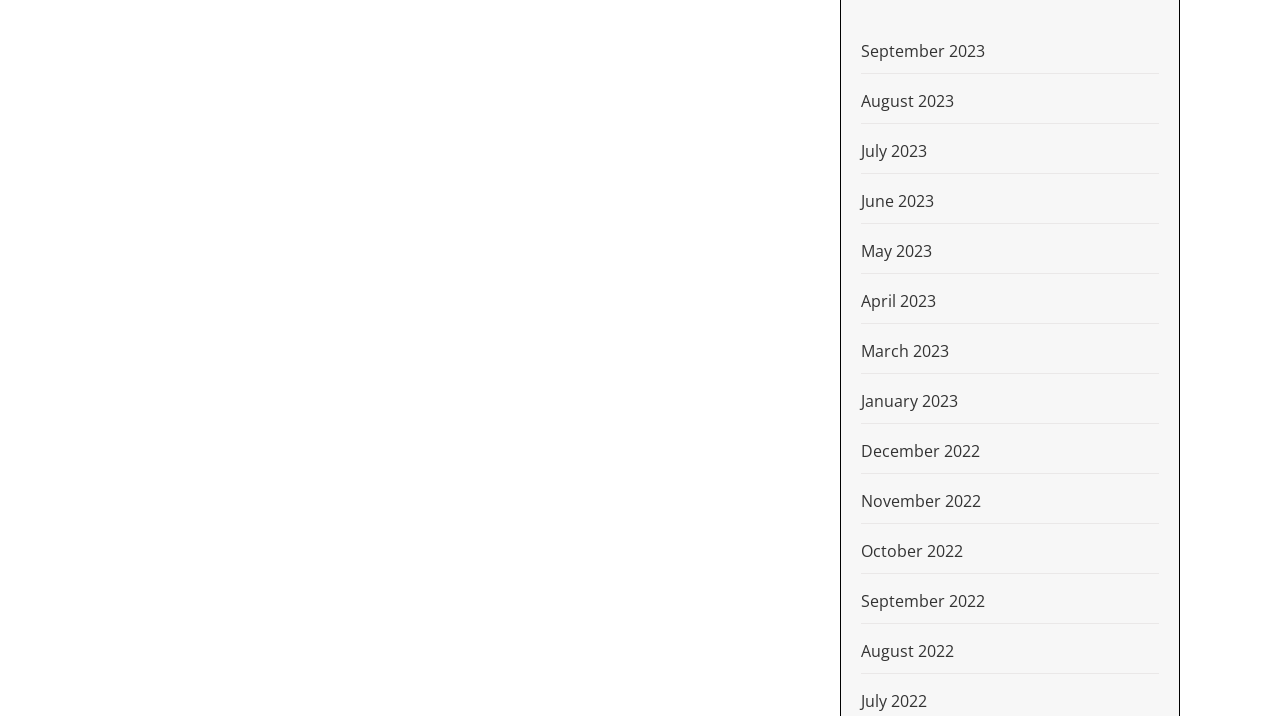Ascertain the bounding box coordinates for the UI element detailed here: "August 2022". The coordinates should be provided as [left, top, right, bottom] with each value being a float between 0 and 1.

[0.673, 0.878, 0.905, 0.941]